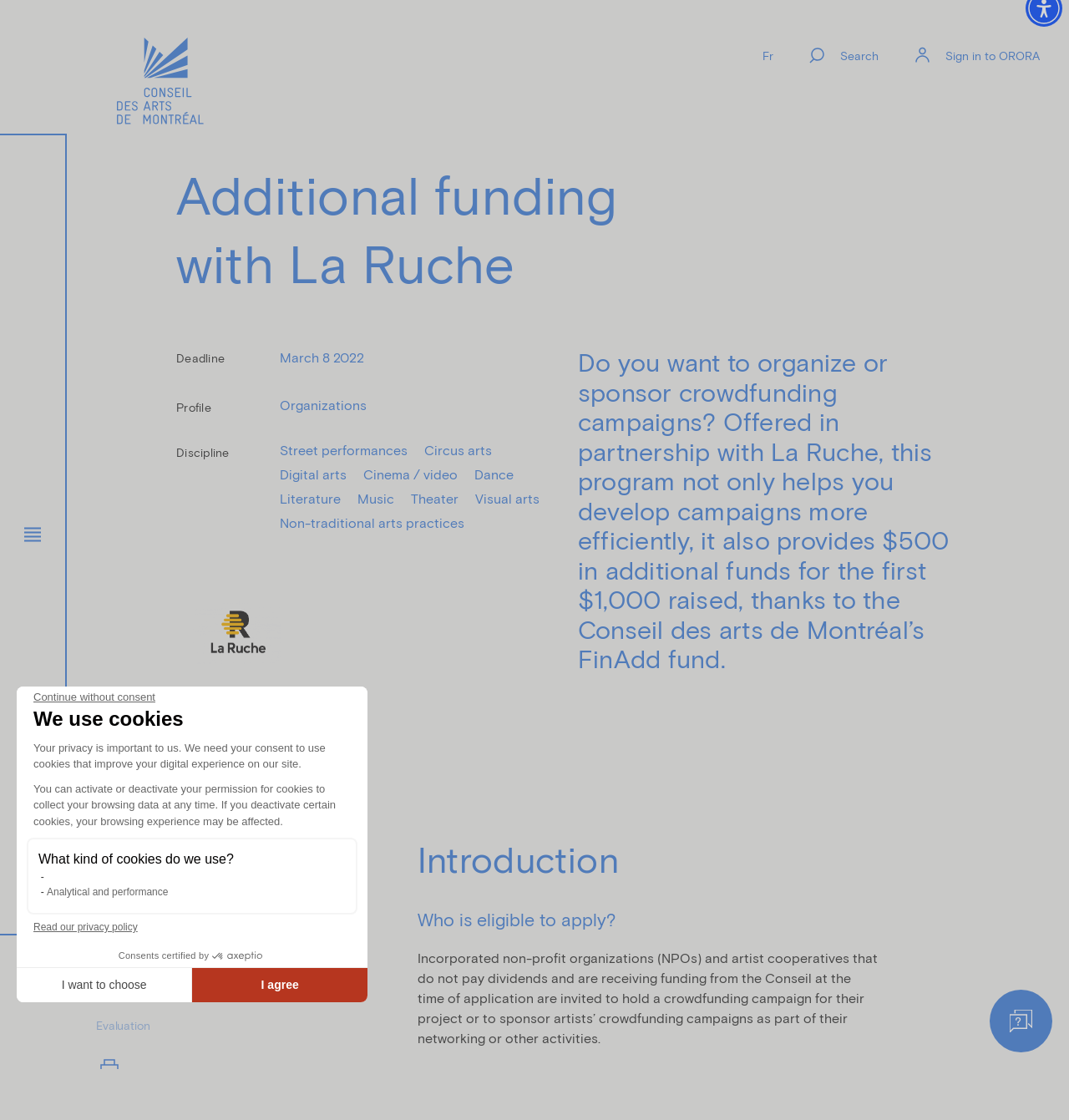Please identify the bounding box coordinates of the clickable area that will allow you to execute the instruction: "Click the 'Funding and support' link".

[0.155, 0.272, 0.455, 0.373]